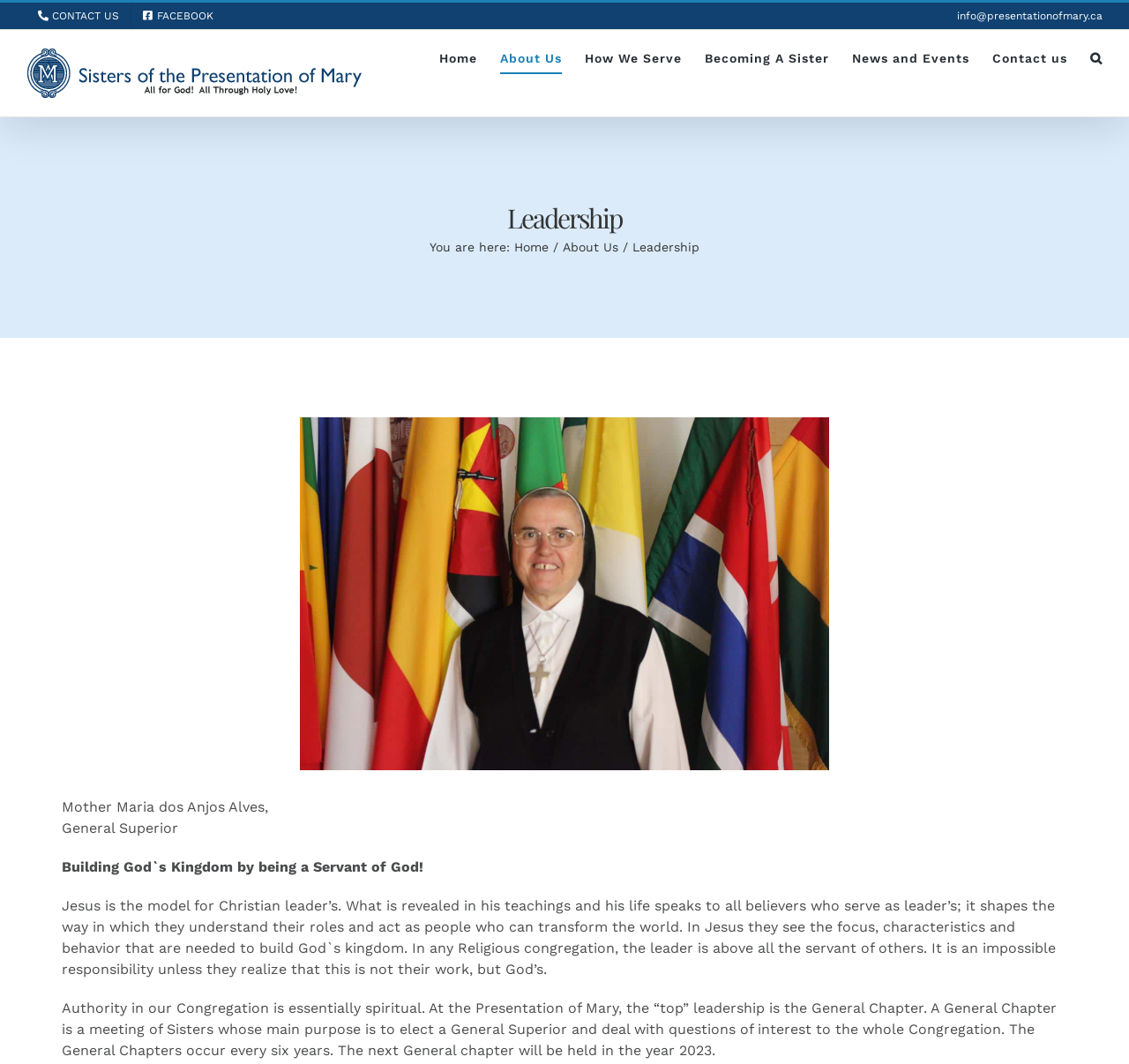Locate the bounding box coordinates of the element you need to click to accomplish the task described by this instruction: "Click the CONTACT US link".

[0.023, 0.002, 0.116, 0.027]